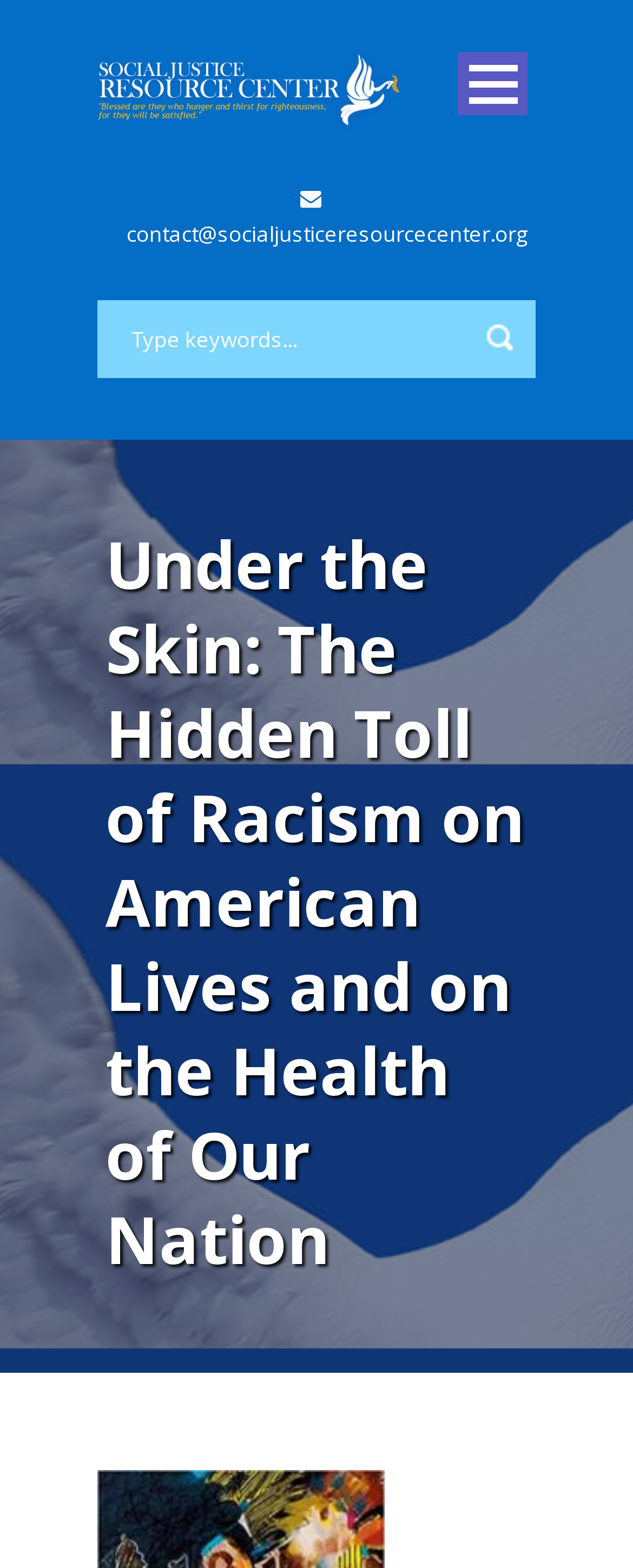Please specify the bounding box coordinates in the format (top-left x, top-left y, bottom-right x, bottom-right y), with values ranging from 0 to 1. Identify the bounding box for the UI component described as follows: parent_node: Open Menu

[0.154, 0.046, 0.641, 0.065]